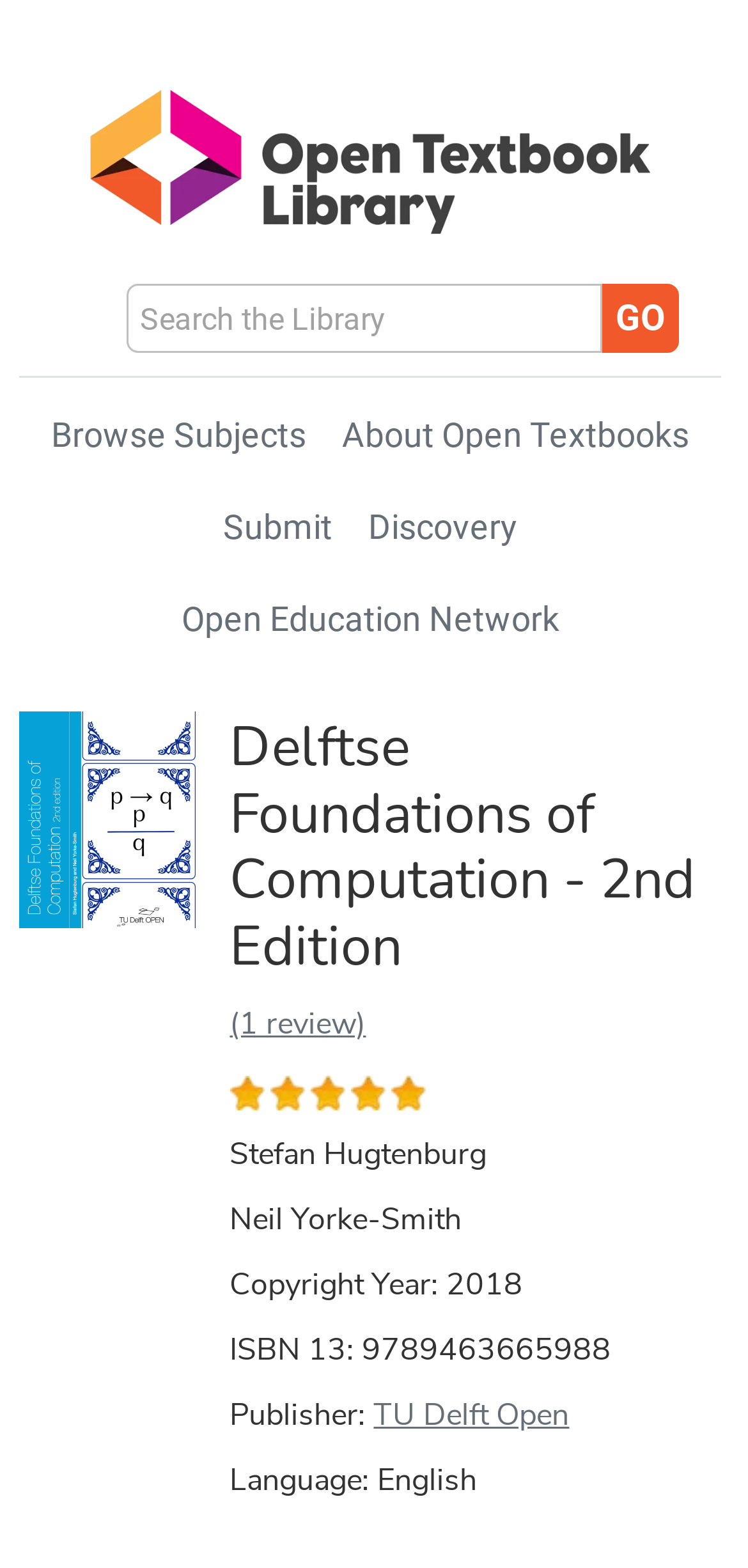How many authors are listed for this textbook?
Please provide a detailed and thorough answer to the question.

I counted the number of authors listed on the webpage, which are Stefan Hugtenburg and Neil Yorke-Smith.